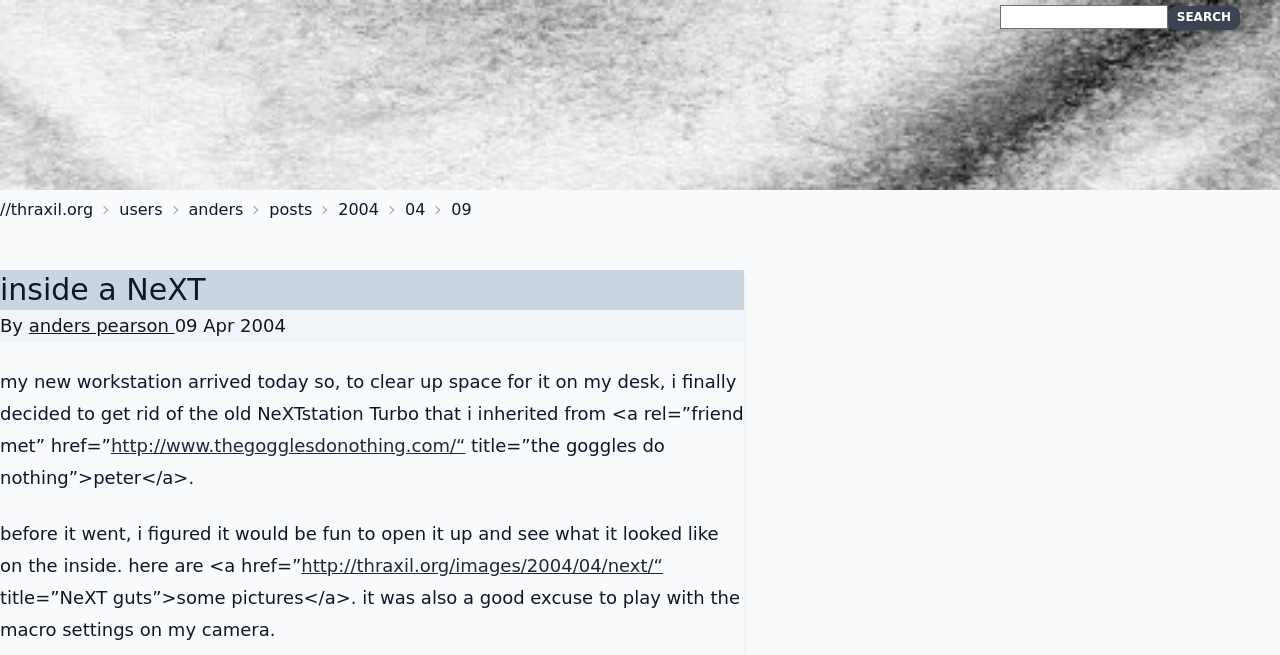Bounding box coordinates must be specified in the format (top-left x, top-left y, bottom-right x, bottom-right y). All values should be floating point numbers between 0 and 1. What are the bounding box coordinates of the UI element described as: inside a NeXT

[0.0, 0.415, 0.161, 0.468]